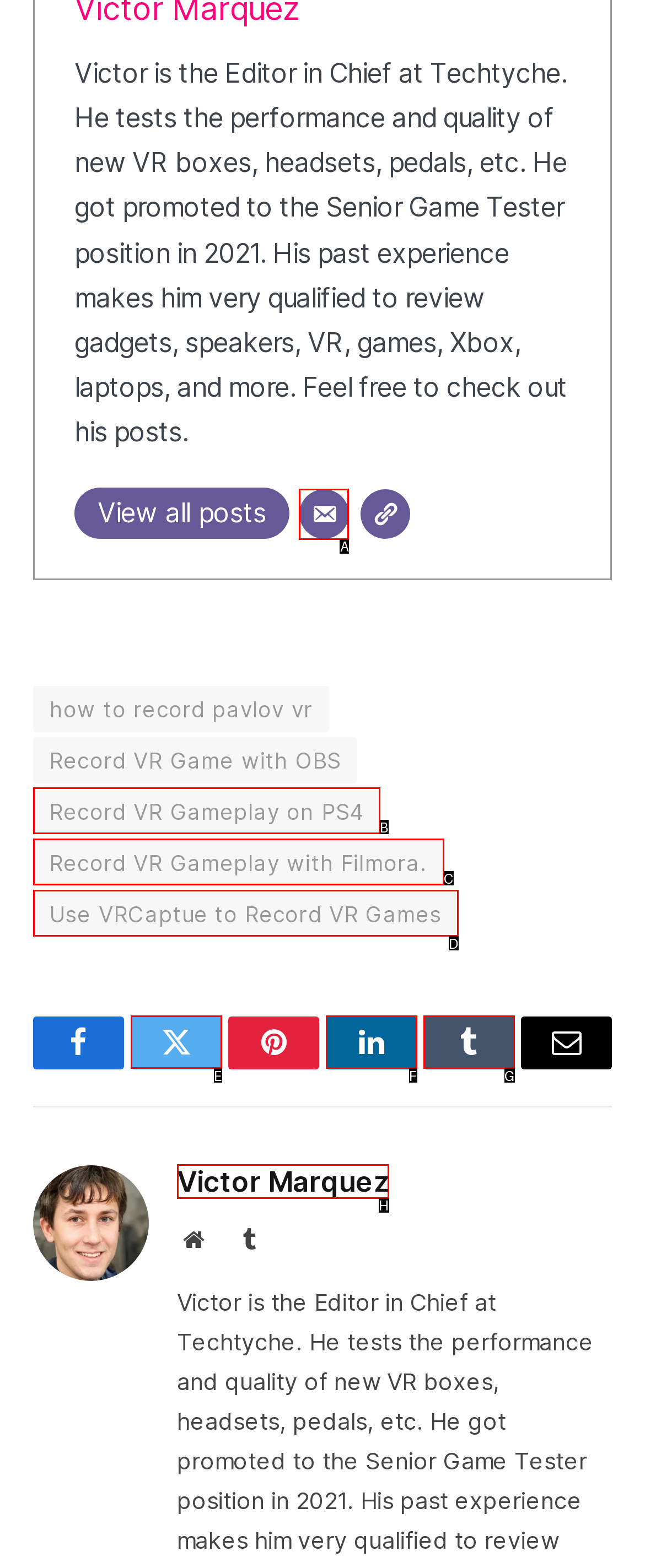Determine which UI element I need to click to achieve the following task: Email the author Provide your answer as the letter of the selected option.

A